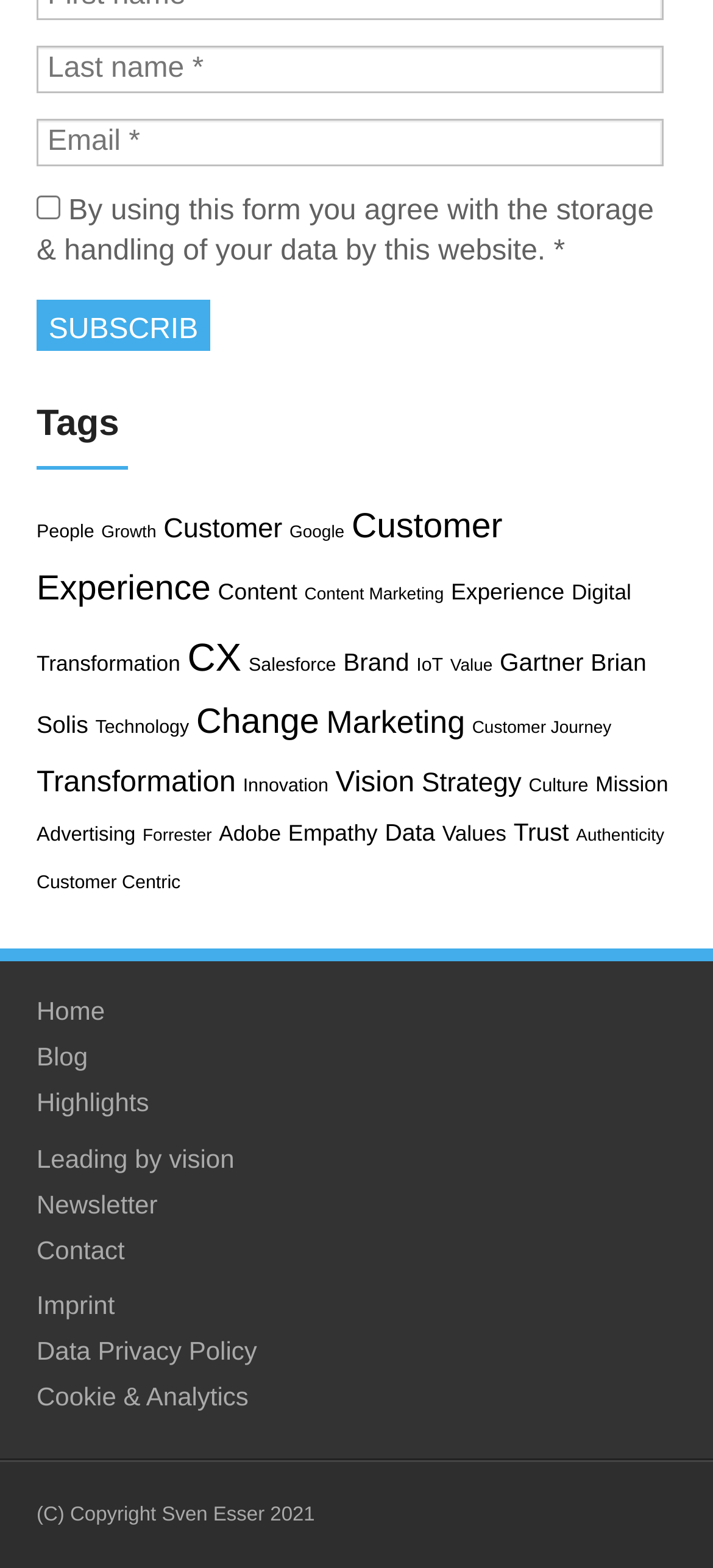What is the copyright information at the bottom of the page?
Look at the image and respond with a single word or a short phrase.

(C) Copyright Sven Esser 2021